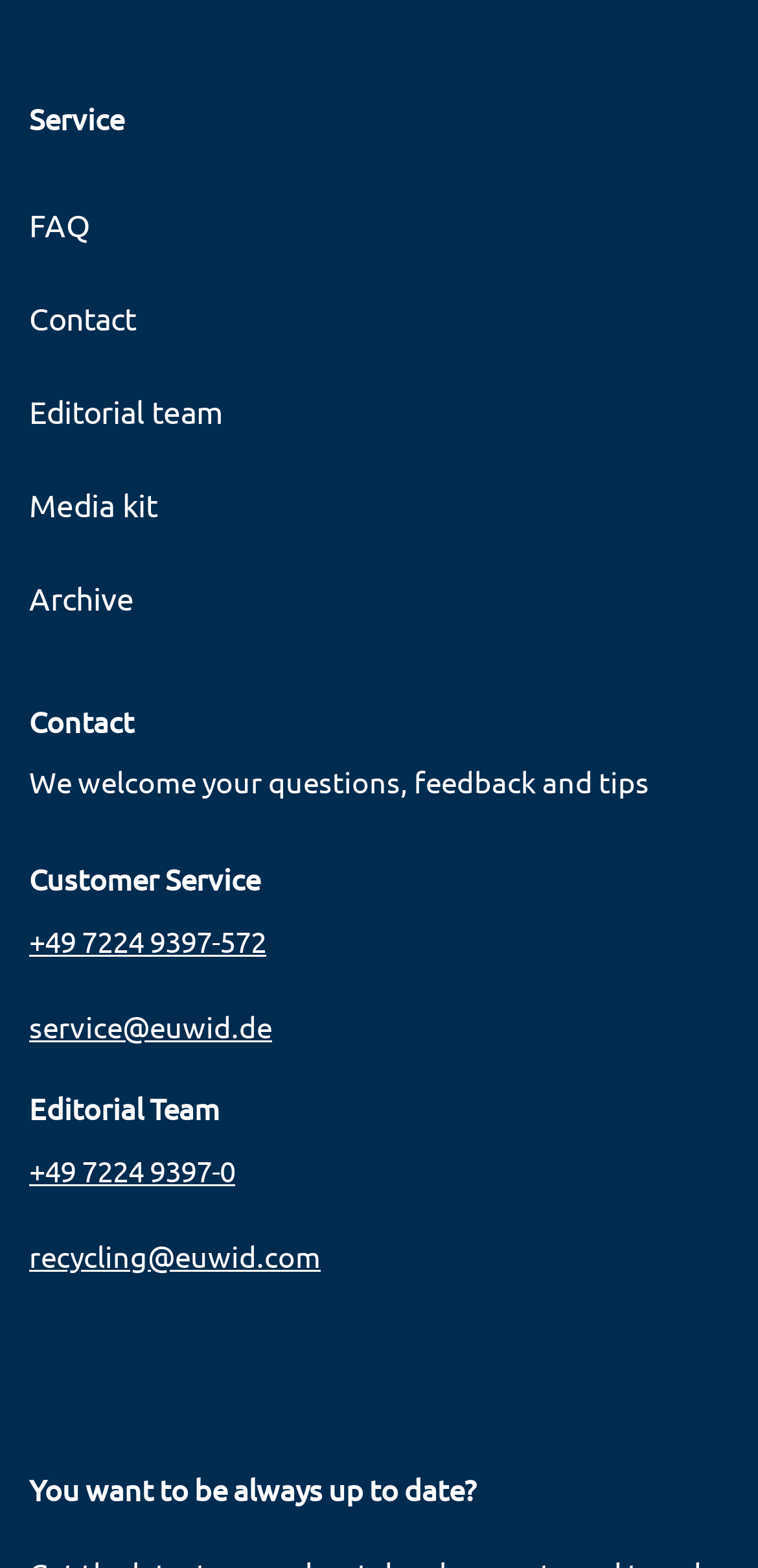Please identify the bounding box coordinates of the element that needs to be clicked to execute the following command: "Email the editorial team". Provide the bounding box using four float numbers between 0 and 1, formatted as [left, top, right, bottom].

[0.038, 0.773, 0.962, 0.828]